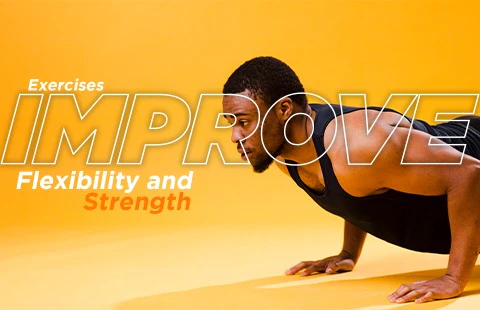Reply to the question with a brief word or phrase: What is the person in the image doing?

performing a push-up